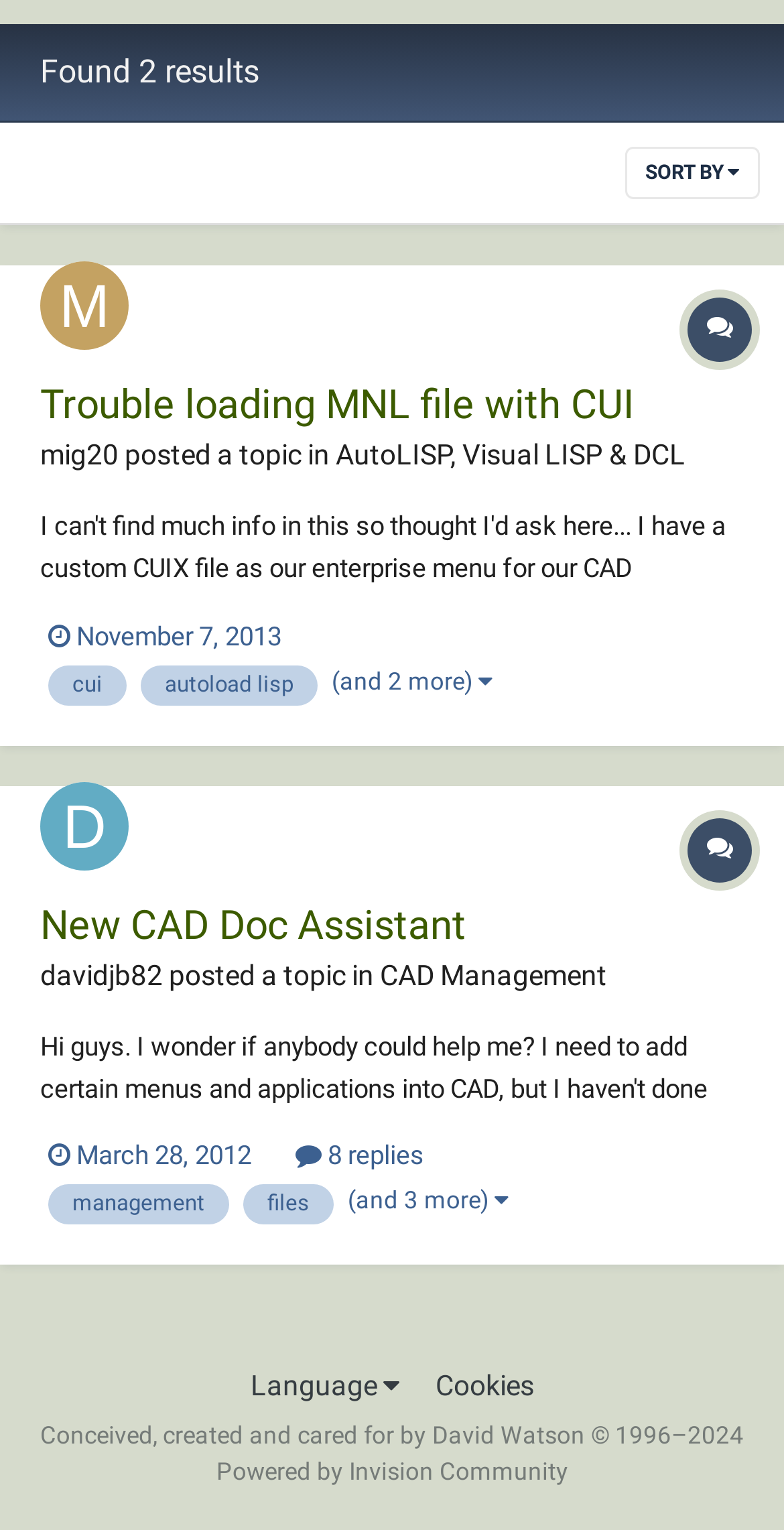Please determine the bounding box of the UI element that matches this description: Powered by Invision Community. The coordinates should be given as (top-left x, top-left y, bottom-right x, bottom-right y), with all values between 0 and 1.

[0.276, 0.953, 0.724, 0.971]